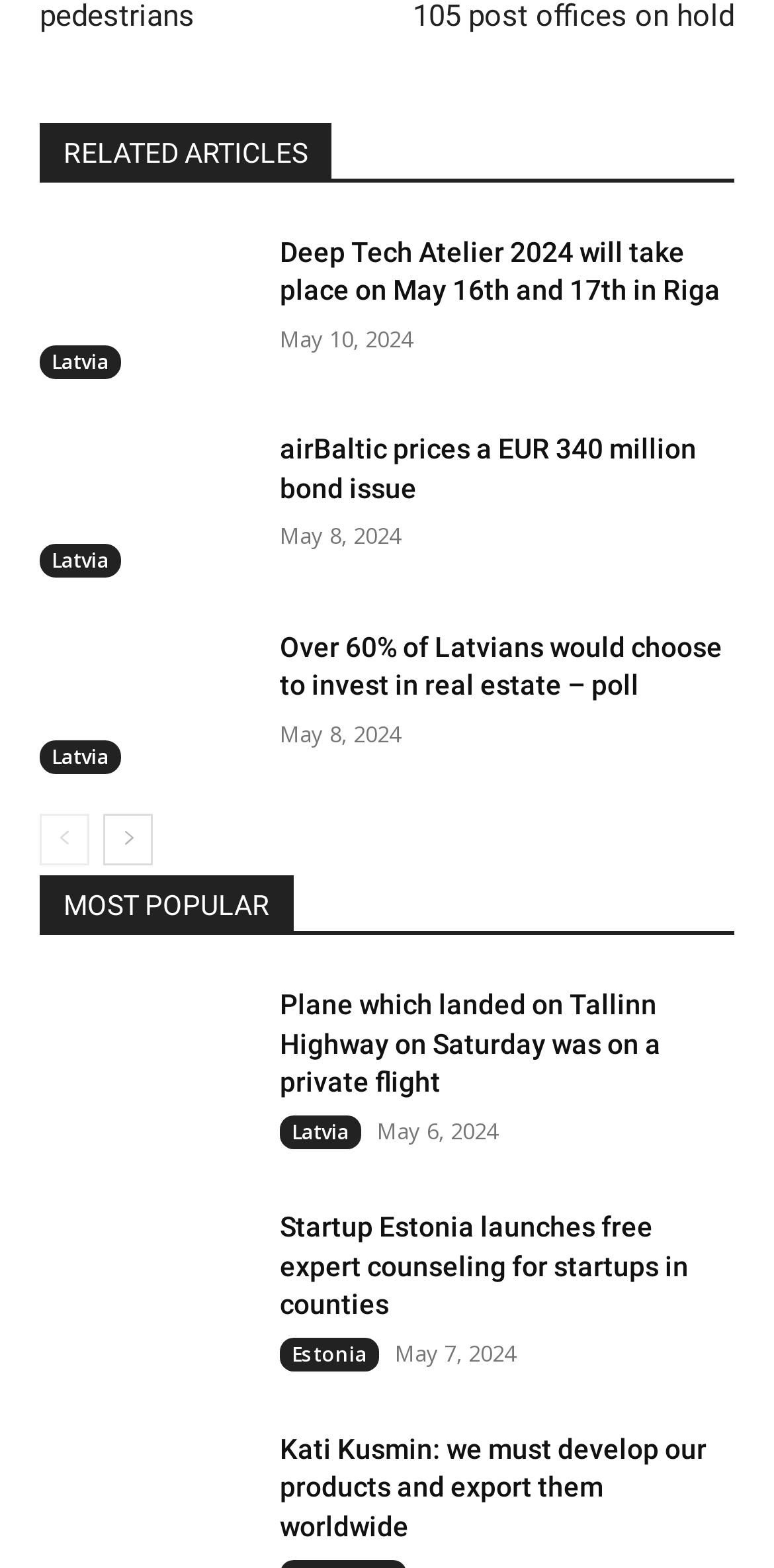Please specify the bounding box coordinates of the clickable region necessary for completing the following instruction: "Open media library". The coordinates must consist of four float numbers between 0 and 1, i.e., [left, top, right, bottom].

None